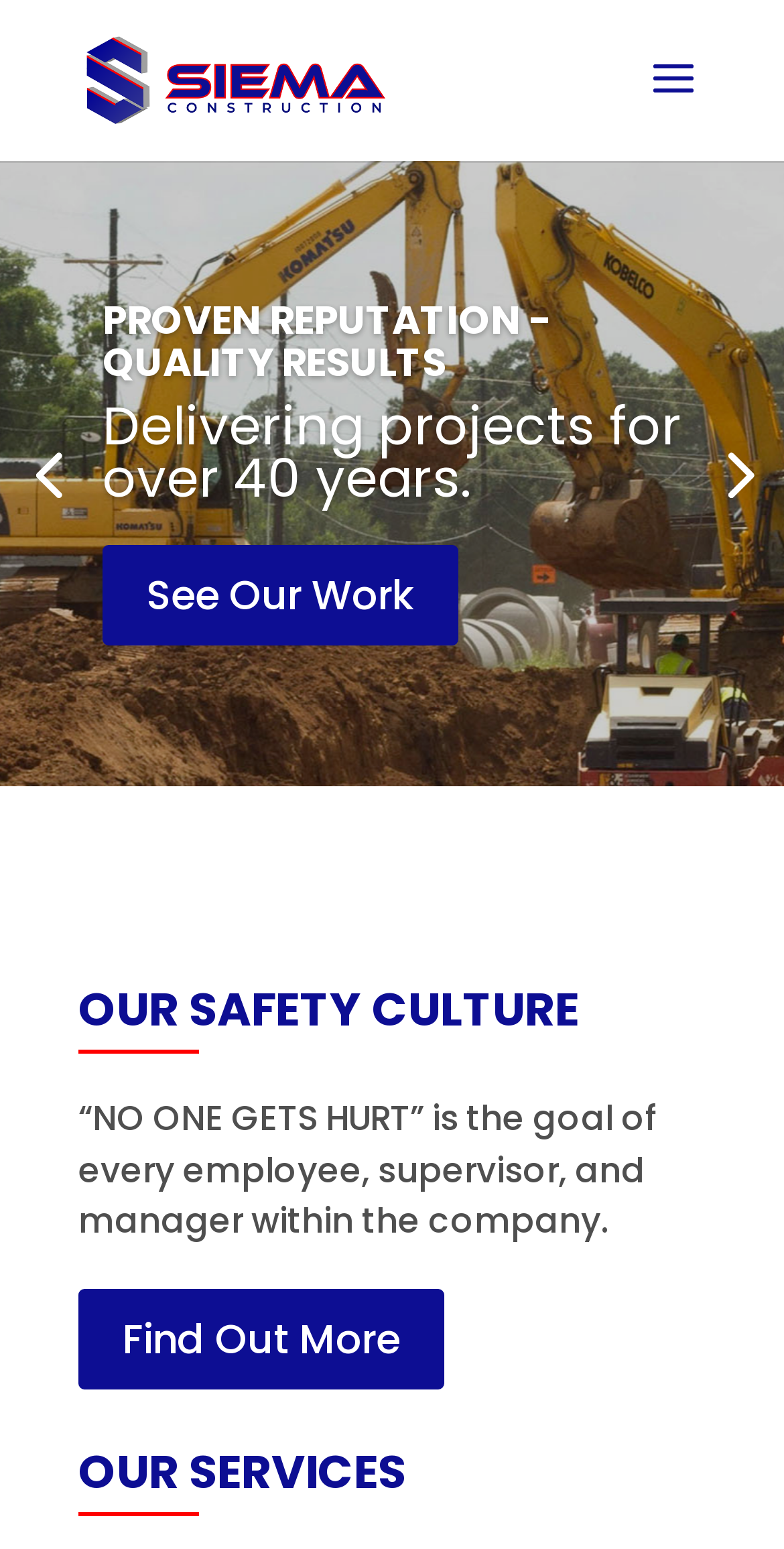What is the main theme of the first section?
Can you give a detailed and elaborate answer to the question?

The first section has a heading 'COMMITTED TO EXCELLENCE' and a static text 'Excellence in Safety, Quality, & Productivity.', which indicates that the main theme of this section is excellence.